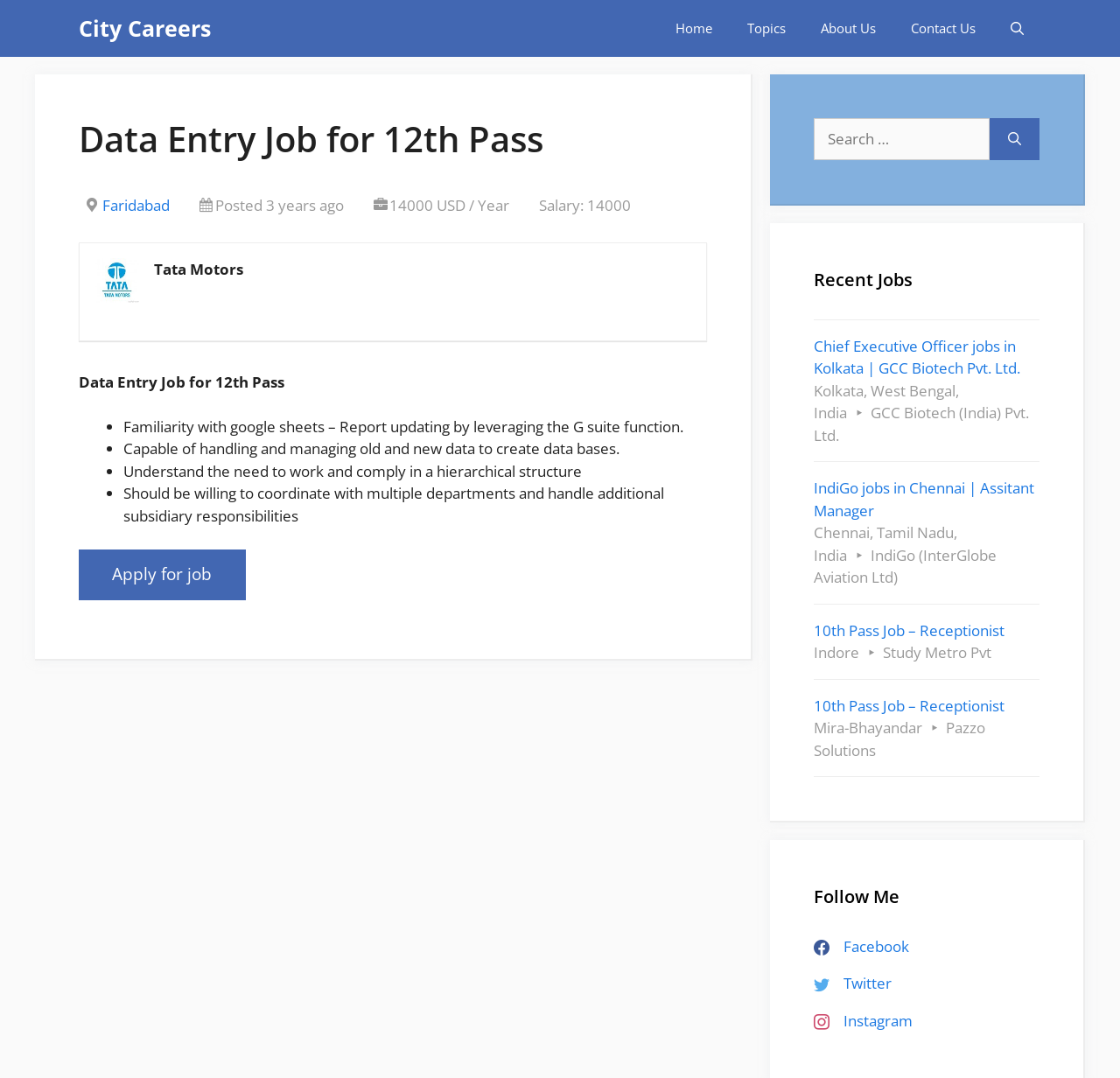Indicate the bounding box coordinates of the element that needs to be clicked to satisfy the following instruction: "Click the 'next' button". The coordinates should be four float numbers between 0 and 1, i.e., [left, top, right, bottom].

None